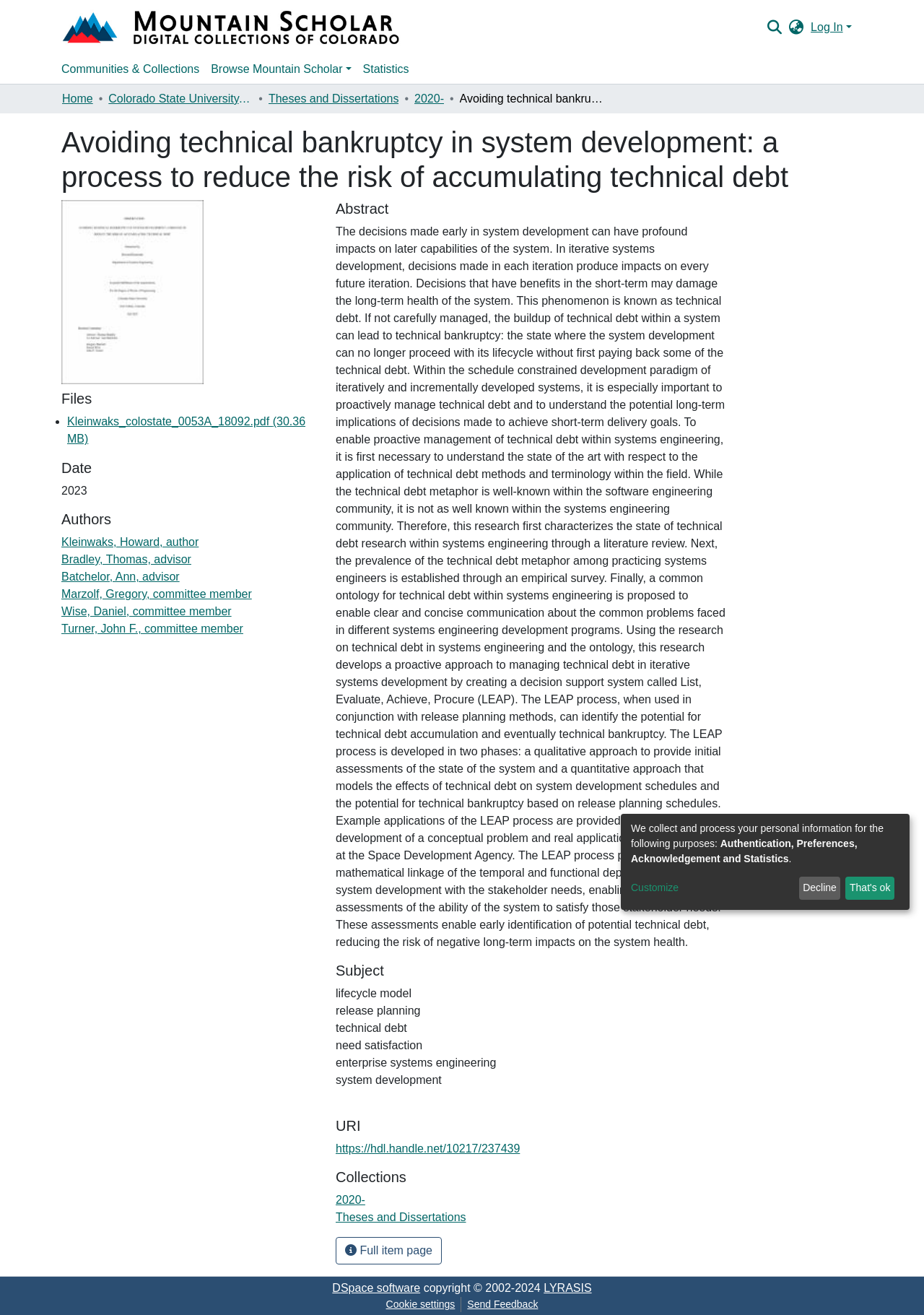Bounding box coordinates must be specified in the format (top-left x, top-left y, bottom-right x, bottom-right y). All values should be floating point numbers between 0 and 1. What are the bounding box coordinates of the UI element described as: Turner, John F., committee member

[0.066, 0.473, 0.263, 0.483]